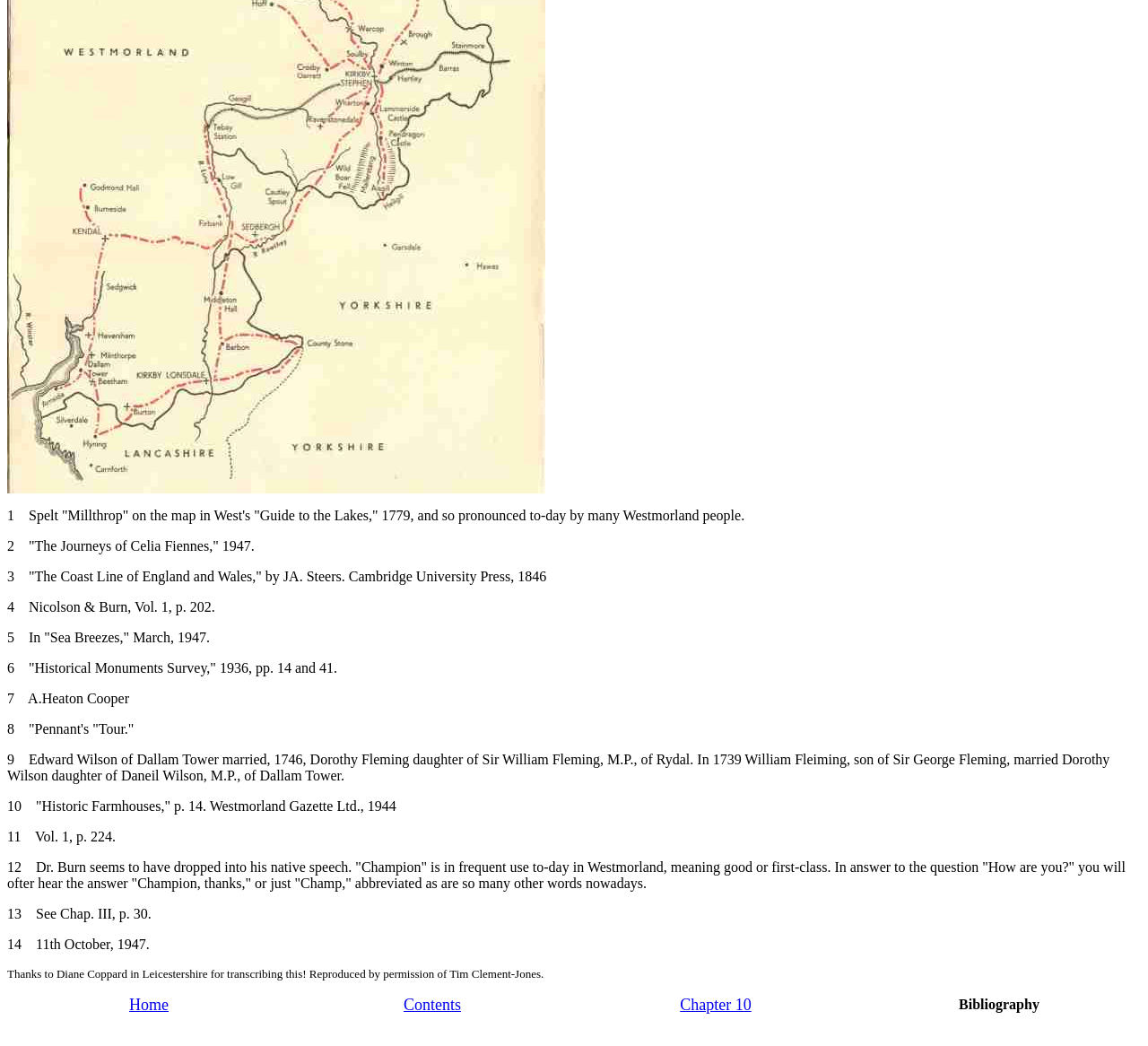Answer the question with a brief word or phrase:
What is the text present in the first LayoutTableCell?

Home